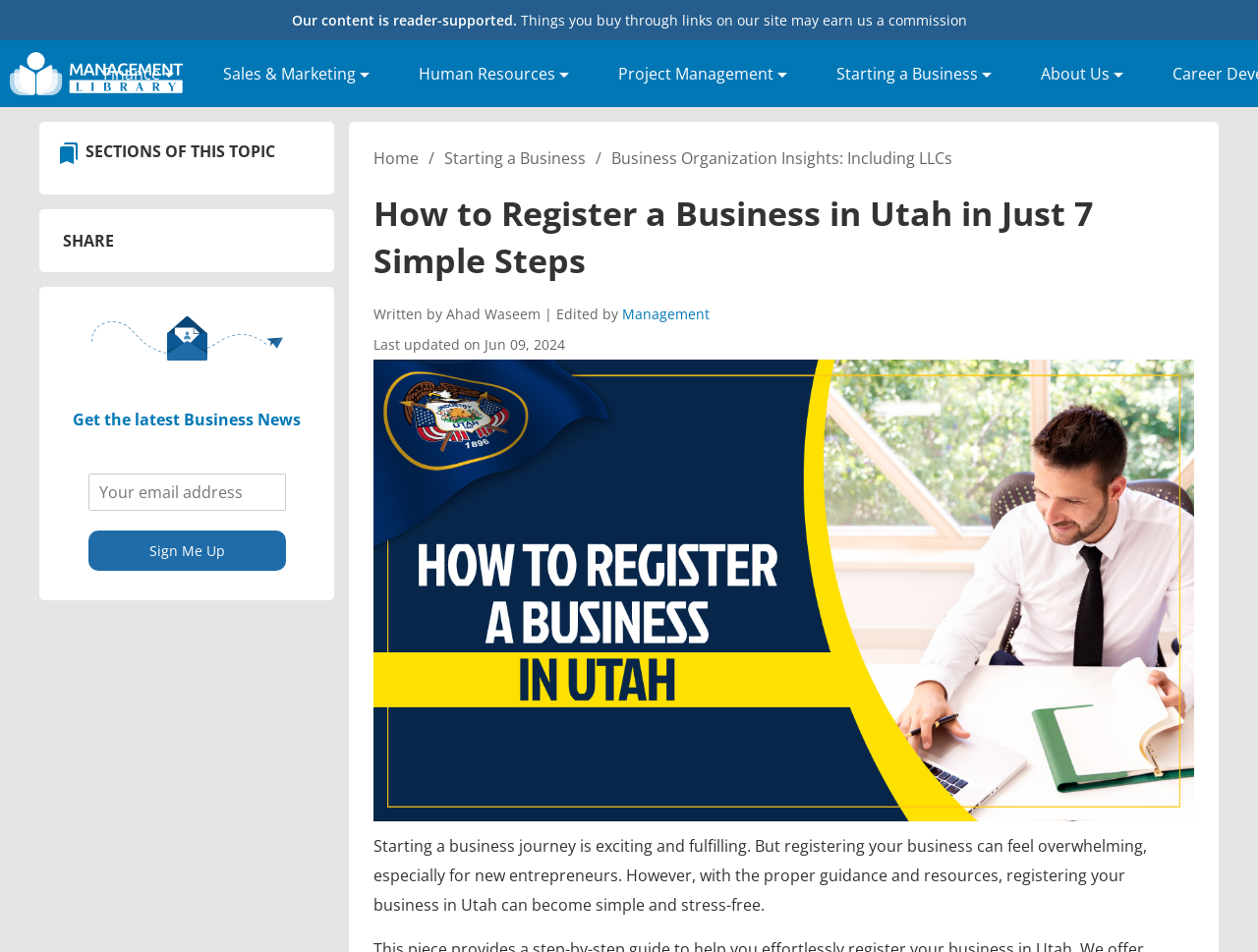Find and specify the bounding box coordinates that correspond to the clickable region for the instruction: "Click on the 'Starting a Business' link in the breadcrumb".

[0.353, 0.154, 0.466, 0.179]